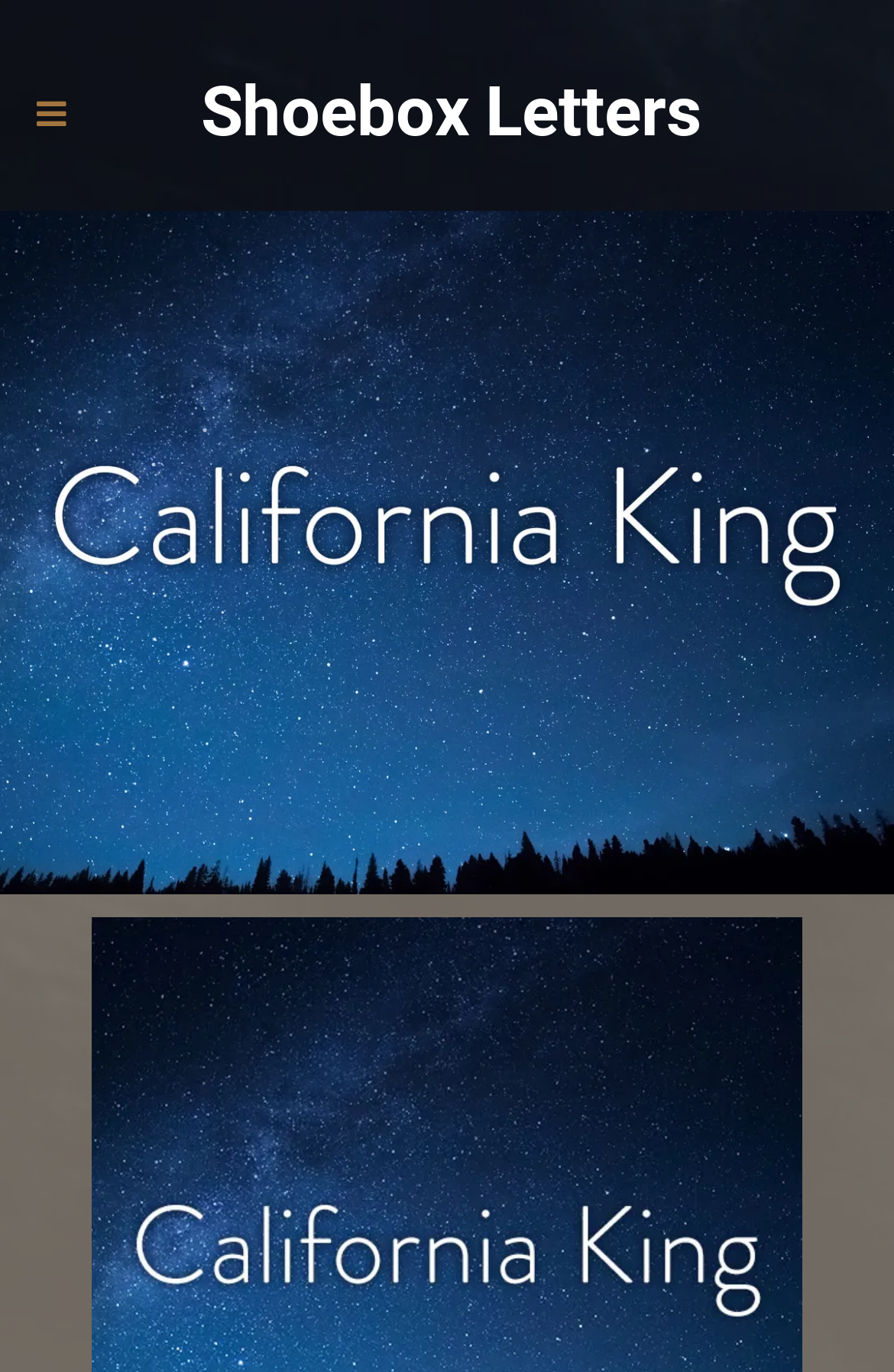Based on the element description Shoebox Letters, identify the bounding box of the UI element in the given webpage screenshot. The coordinates should be in the format (top-left x, top-left y, bottom-right x, bottom-right y) and must be between 0 and 1.

[0.225, 0.06, 0.784, 0.109]